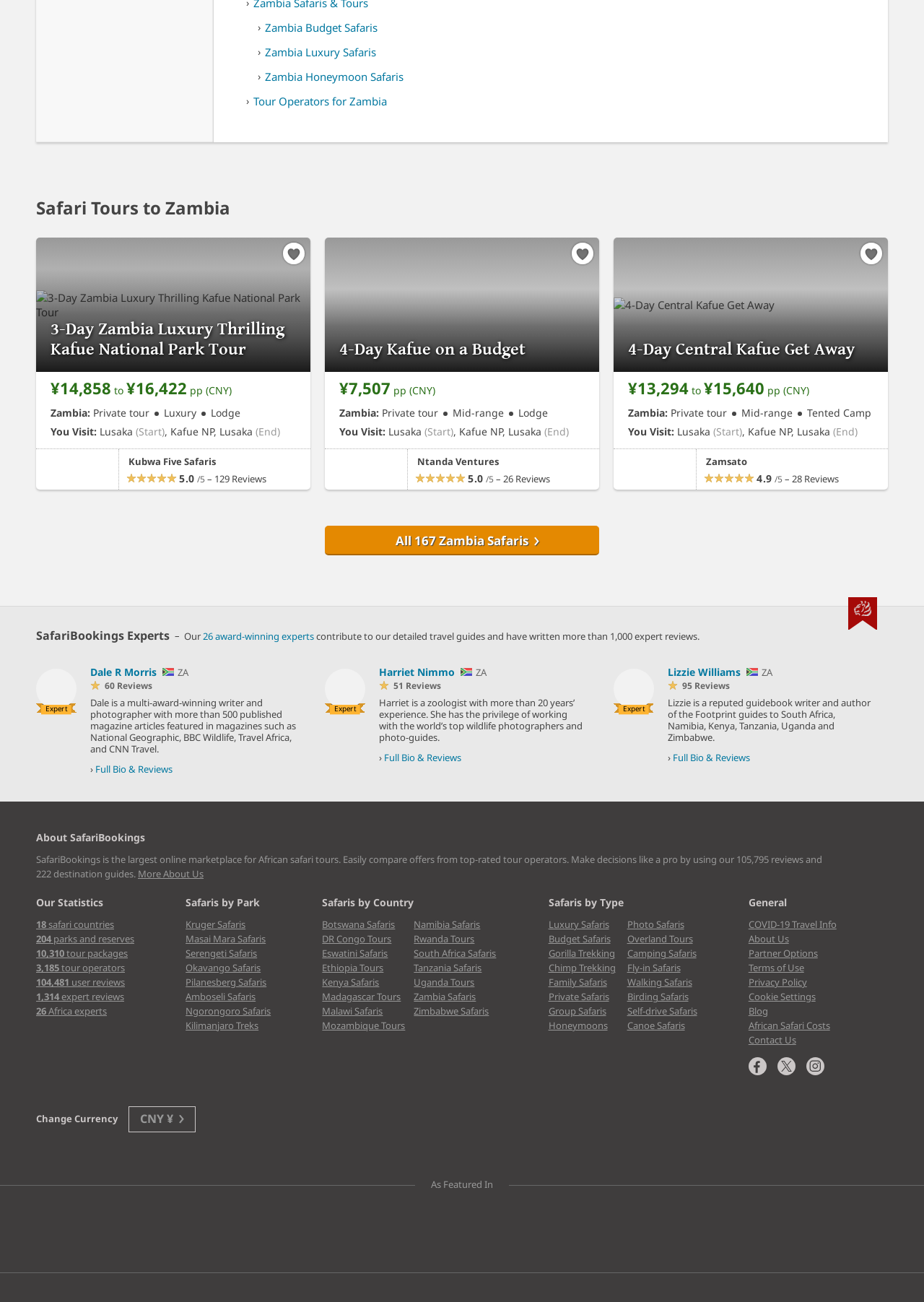What is the name of the national park mentioned in the second tour?
Analyze the image and deliver a detailed answer to the question.

The second tour listed on the webpage is the '4-Day Kafue on a Budget' tour. The national park mentioned in this tour is Kafue NP, which is the destination of the tour.